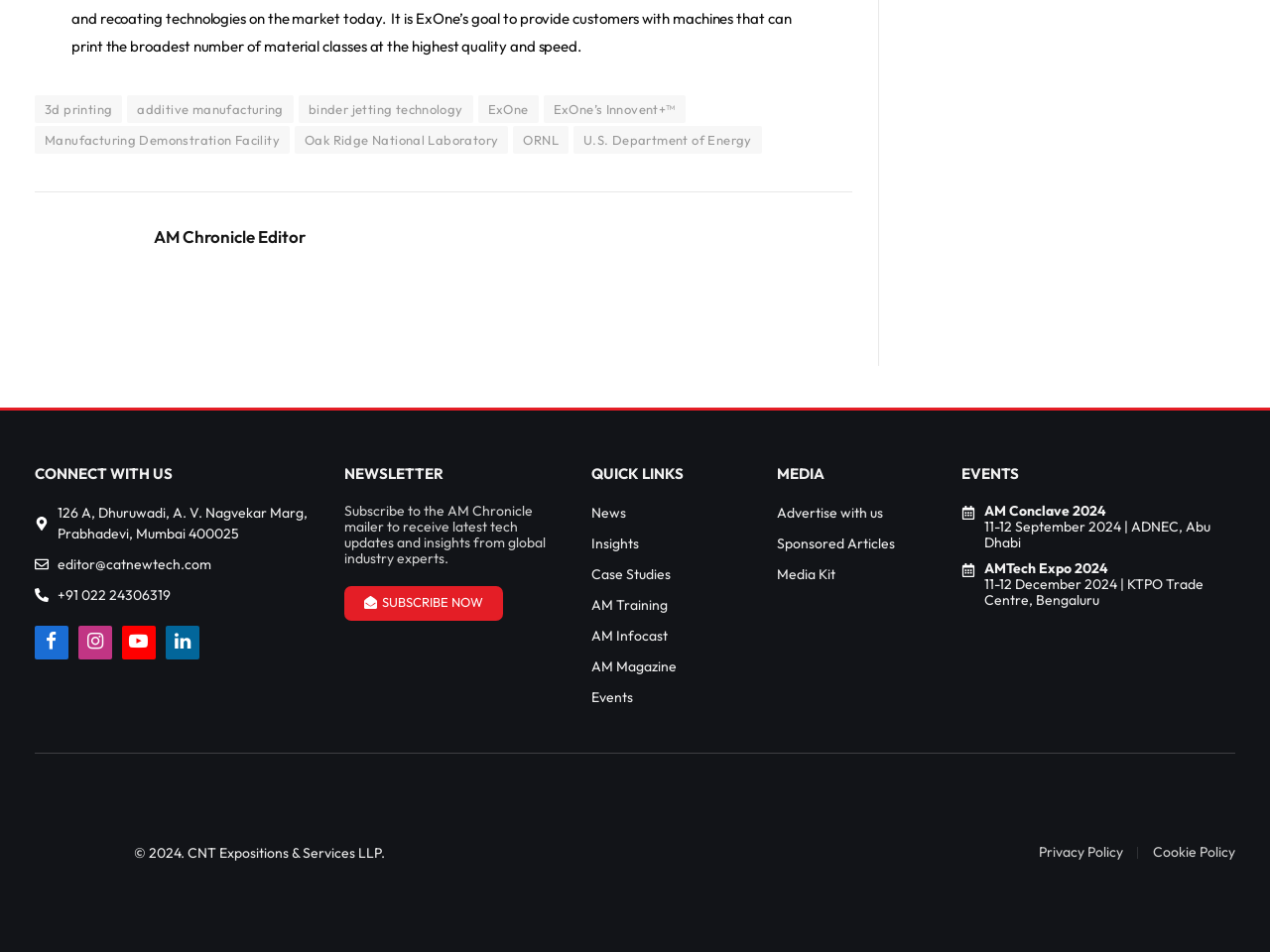Locate the bounding box coordinates of the element that should be clicked to execute the following instruction: "Visit the 'News' page".

[0.465, 0.529, 0.493, 0.547]